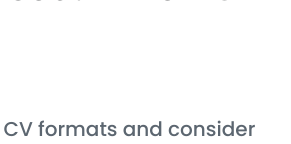What is the purpose of the article?
Answer the question with a single word or phrase by looking at the picture.

To guide readers in creating a professional identity